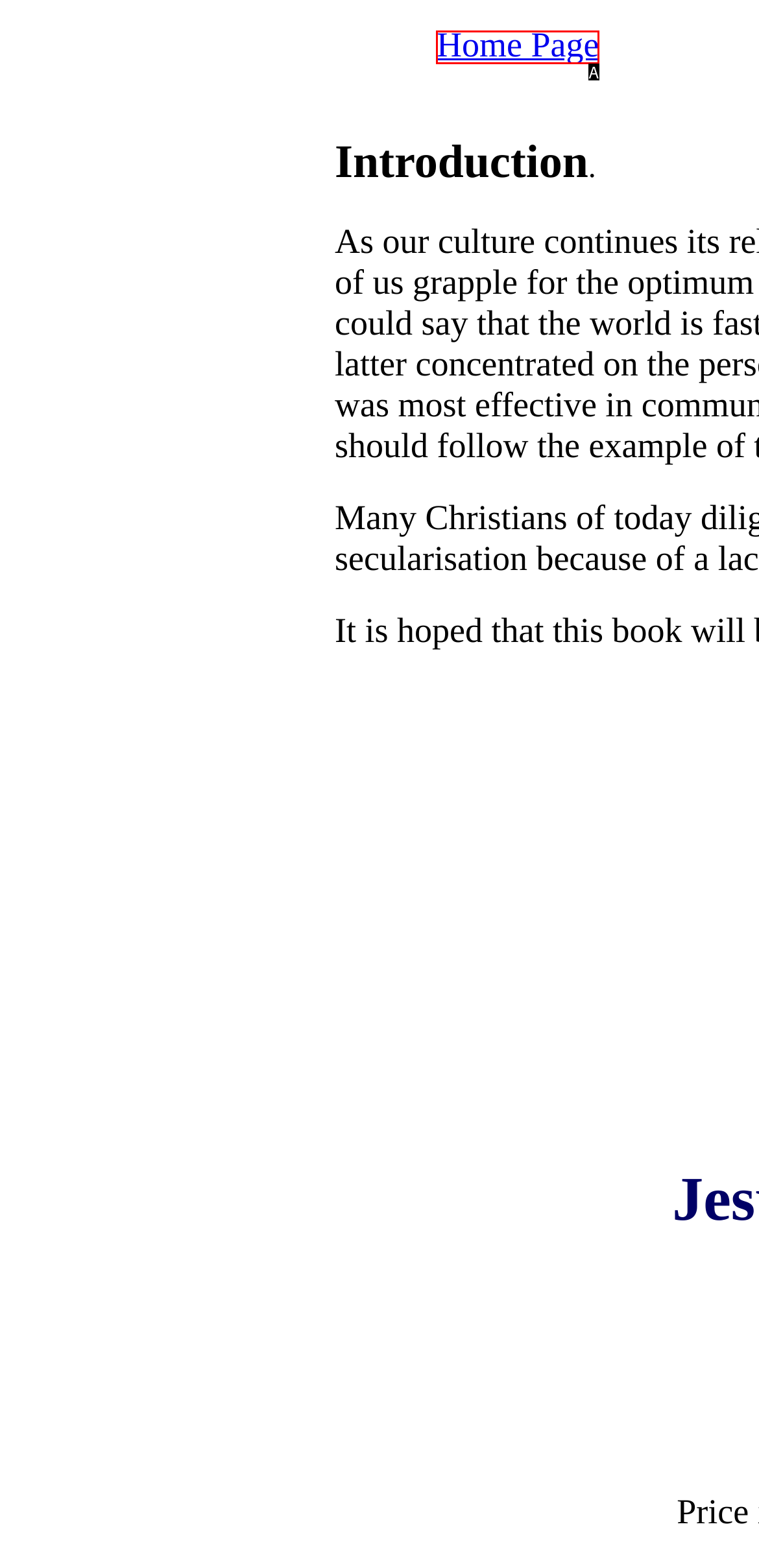Identify which HTML element matches the description: aria-label="Toggle mobile search"
Provide your answer in the form of the letter of the correct option from the listed choices.

None